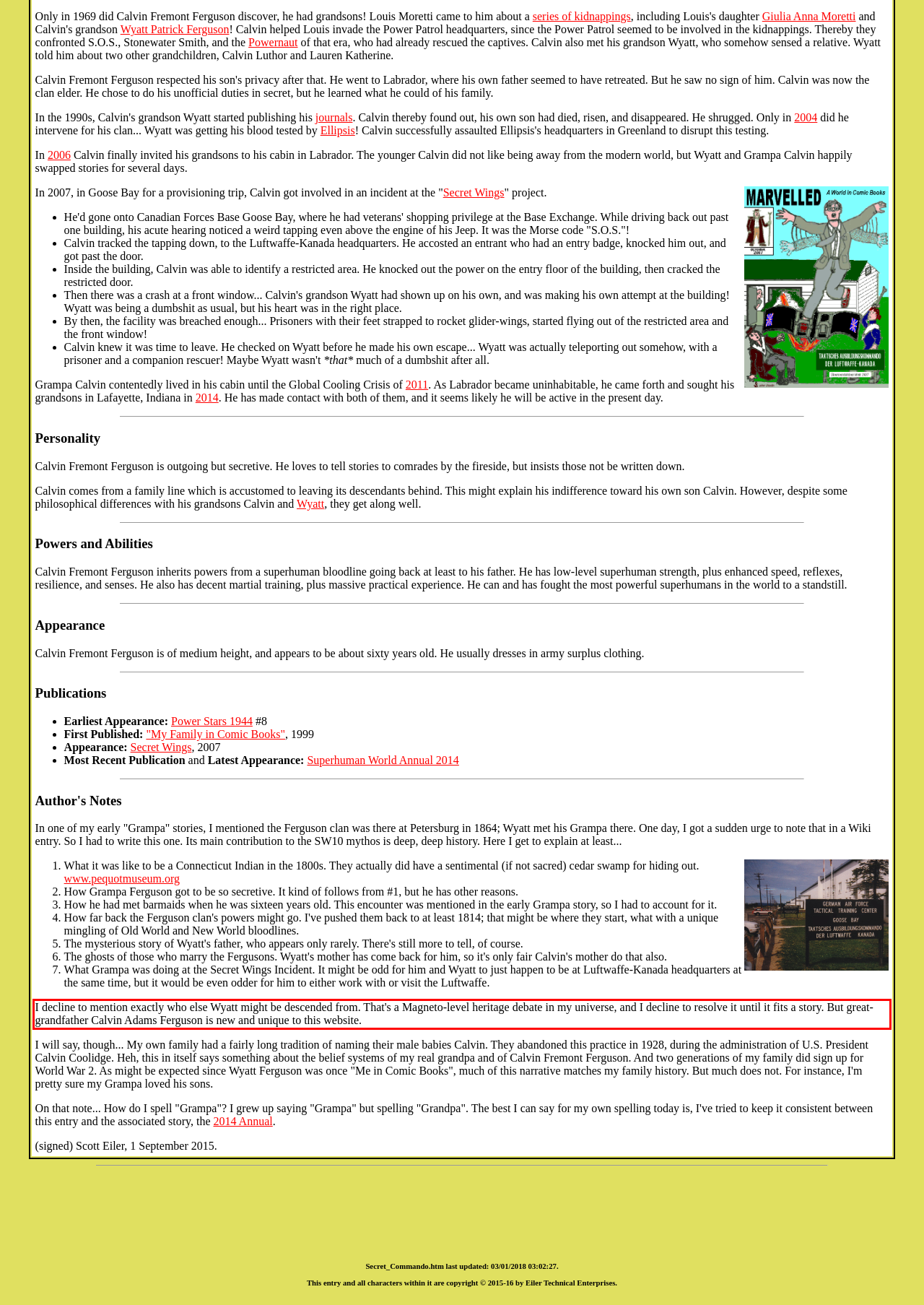Review the webpage screenshot provided, and perform OCR to extract the text from the red bounding box.

I decline to mention exactly who else Wyatt might be descended from. That's a Magneto-level heritage debate in my universe, and I decline to resolve it until it fits a story. But great-grandfather Calvin Adams Ferguson is new and unique to this website.